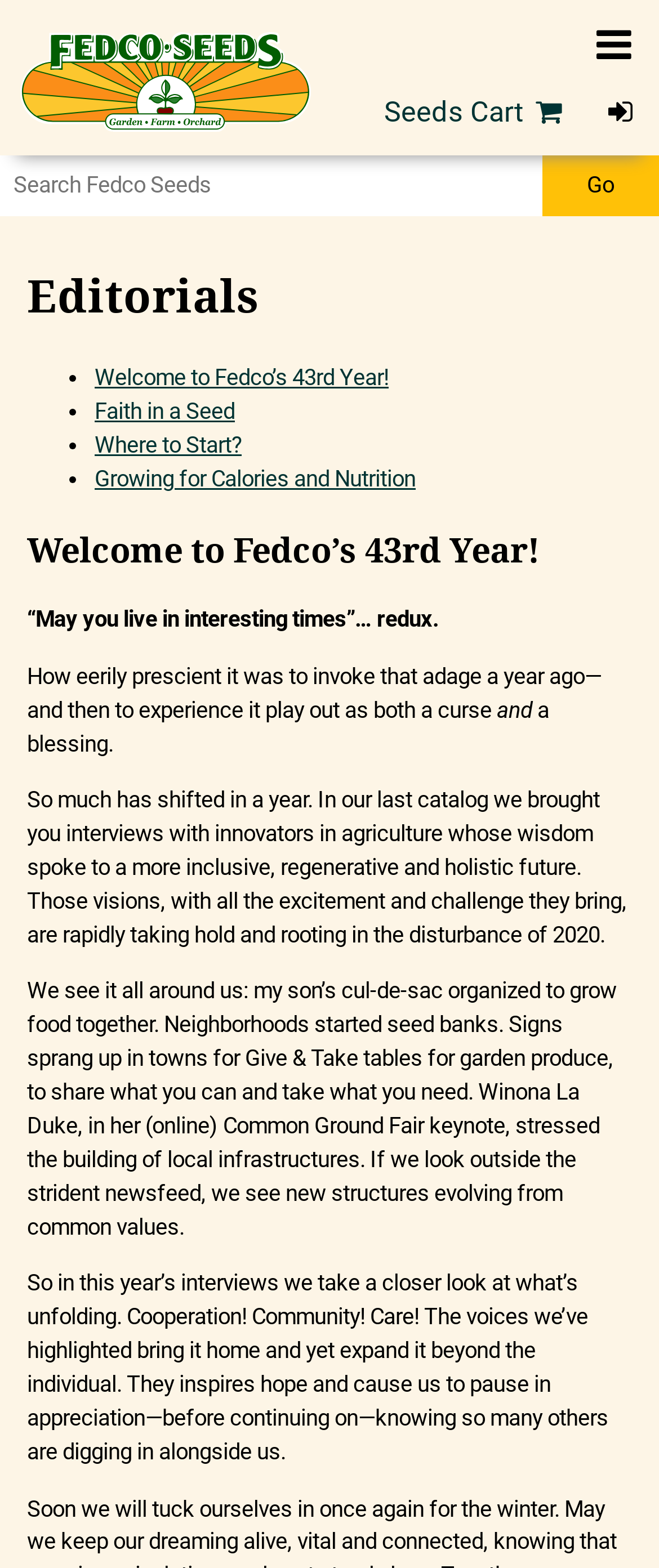Kindly determine the bounding box coordinates for the area that needs to be clicked to execute this instruction: "open seeds cart".

[0.552, 0.049, 0.882, 0.093]